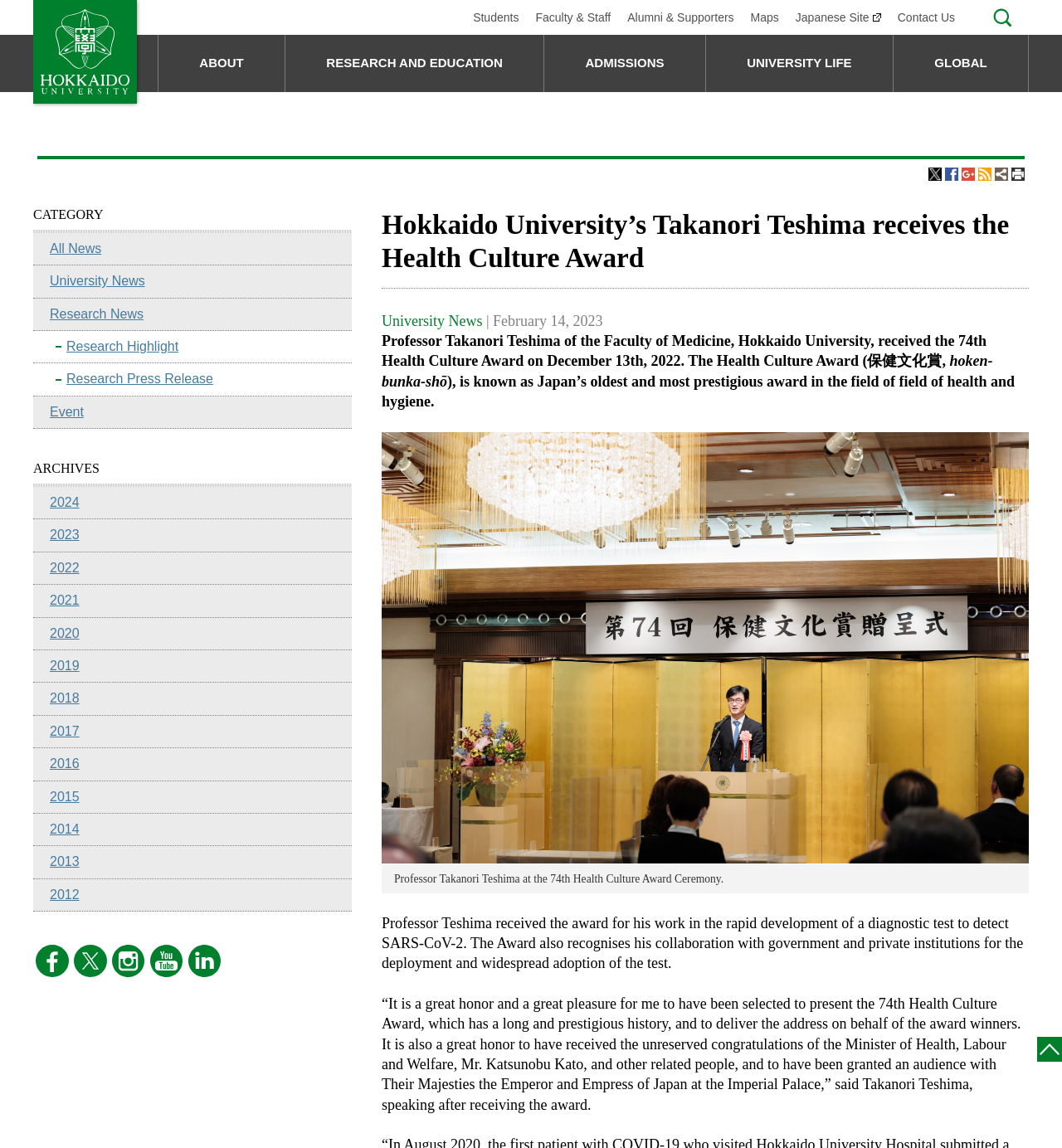Locate the bounding box coordinates of the area where you should click to accomplish the instruction: "Explore Research and Education".

[0.269, 0.03, 0.512, 0.08]